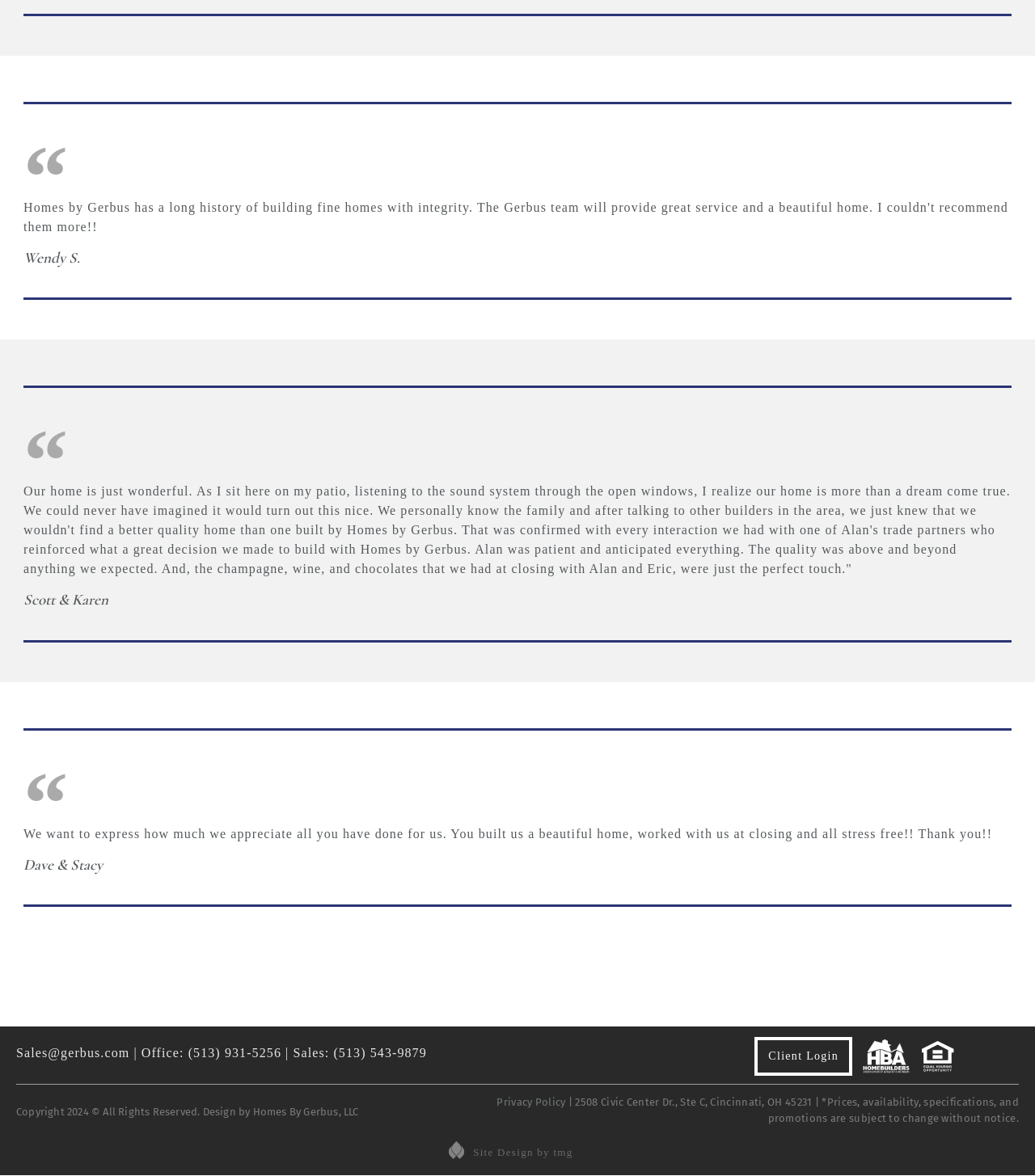Please analyze the image and give a detailed answer to the question:
What is the company's email address?

I found the company's email address by looking at the static text element at the bottom of the page, which contains the contact information.